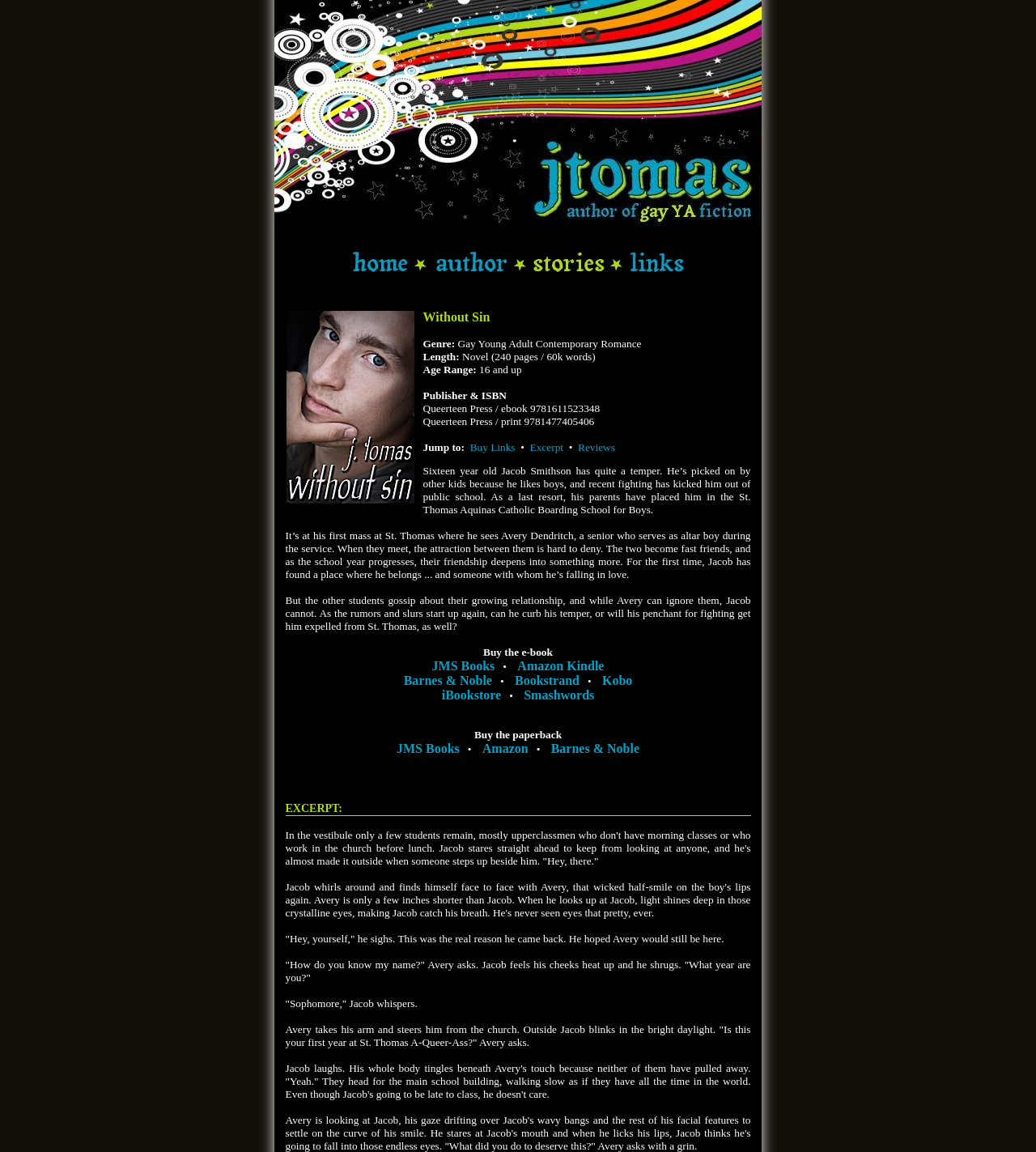Identify the bounding box coordinates for the element you need to click to achieve the following task: "Buy the e-book from JMS Books". The coordinates must be four float values ranging from 0 to 1, formatted as [left, top, right, bottom].

[0.466, 0.561, 0.534, 0.572]